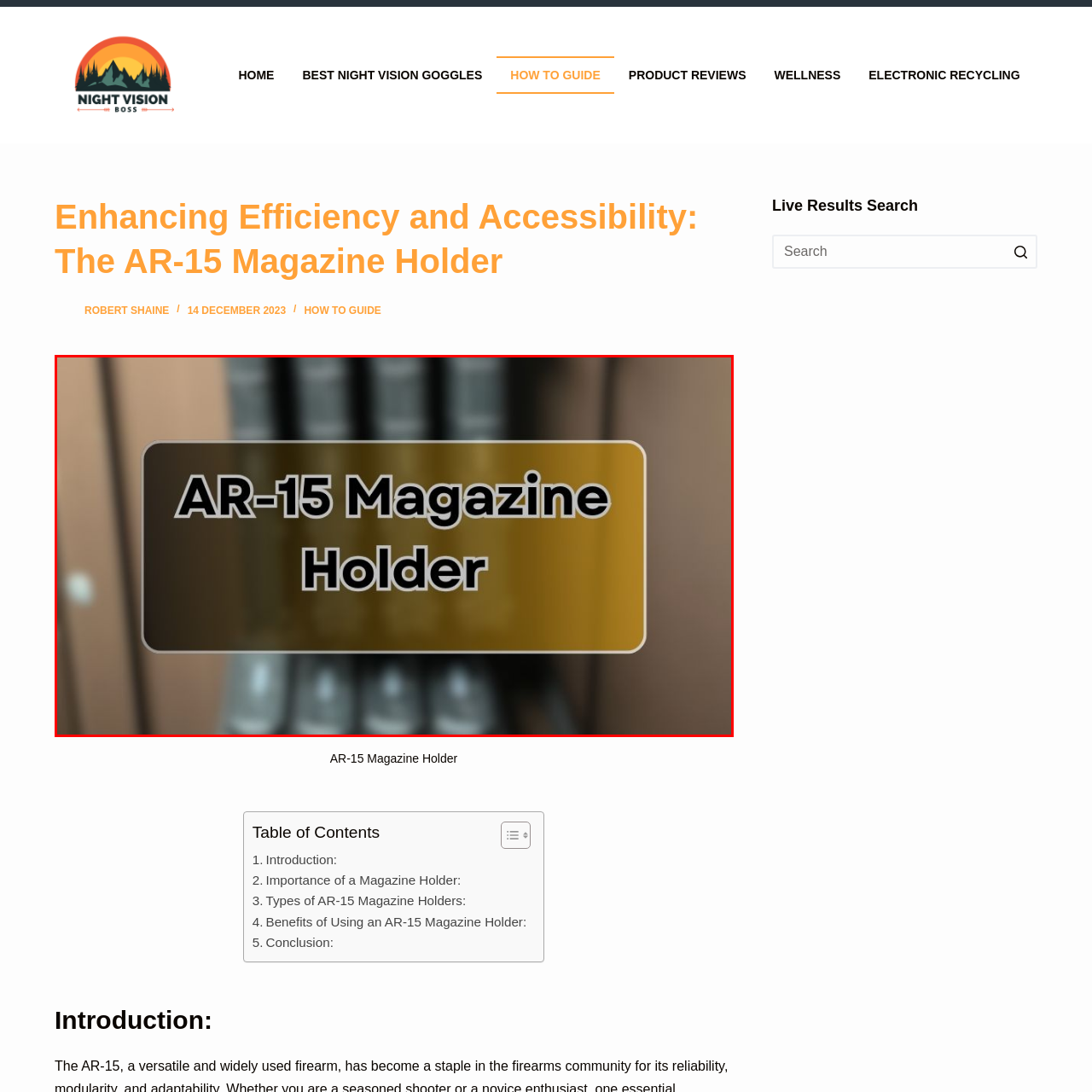Inspect the picture enclosed by the red border, What is the primary benefit of using the AR-15 magazine holder? Provide your answer as a single word or phrase.

Enhanced efficiency and ease of use